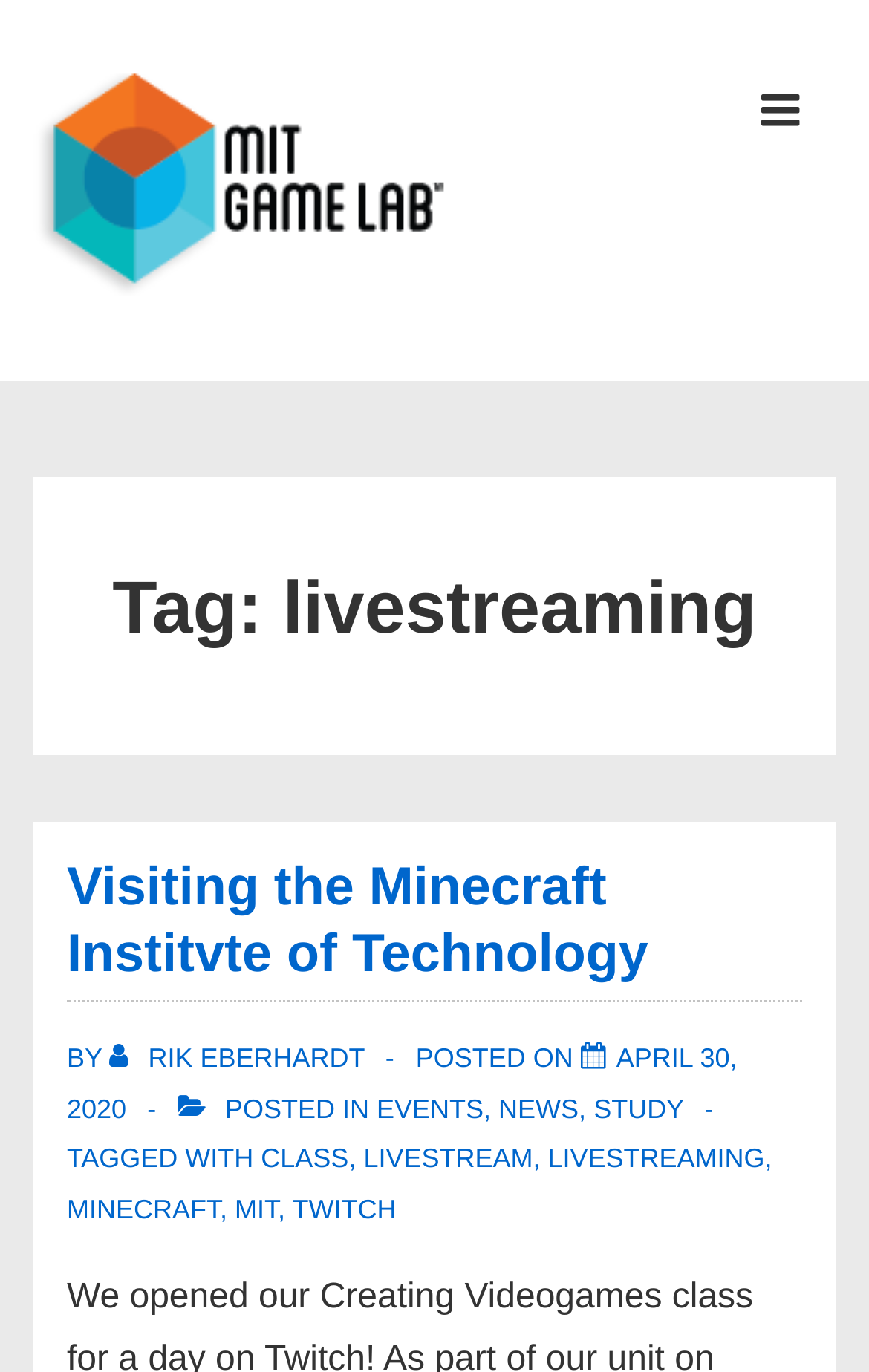Highlight the bounding box coordinates of the element you need to click to perform the following instruction: "Click the MIT Game Lab logo."

[0.038, 0.045, 0.513, 0.216]